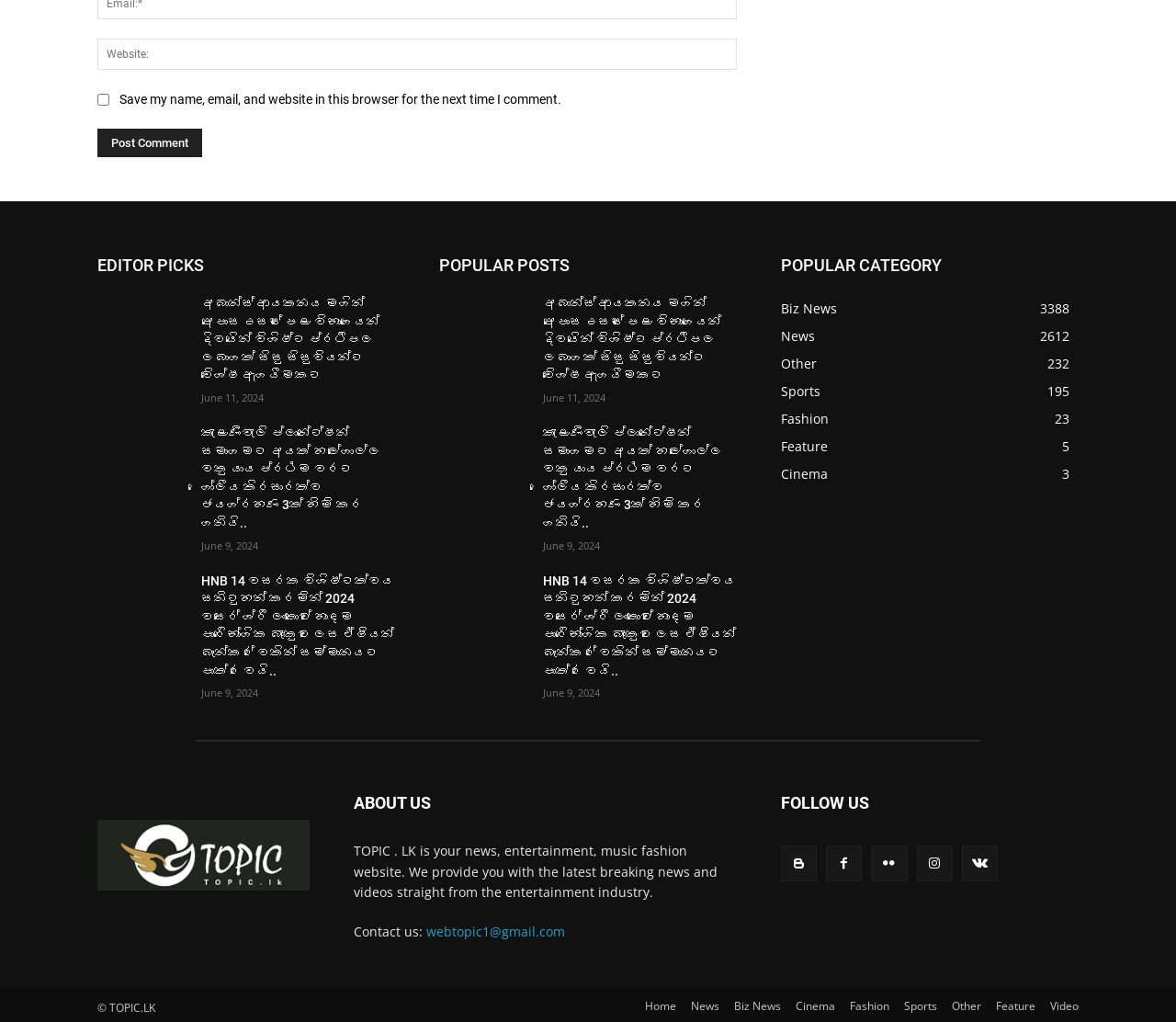Indicate the bounding box coordinates of the element that must be clicked to execute the instruction: "Click on the 'Home' link". The coordinates should be given as four float numbers between 0 and 1, i.e., [left, top, right, bottom].

None